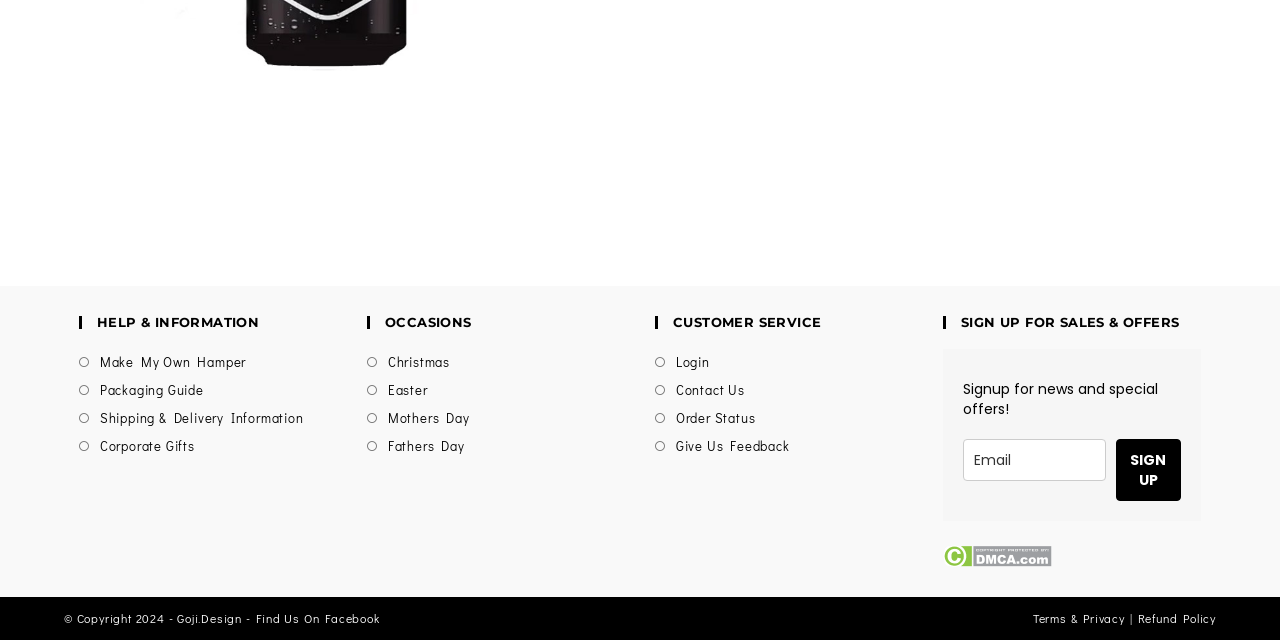Based on the provided description, "name="fields[email]" placeholder="Email"", find the bounding box of the corresponding UI element in the screenshot.

[0.752, 0.686, 0.864, 0.751]